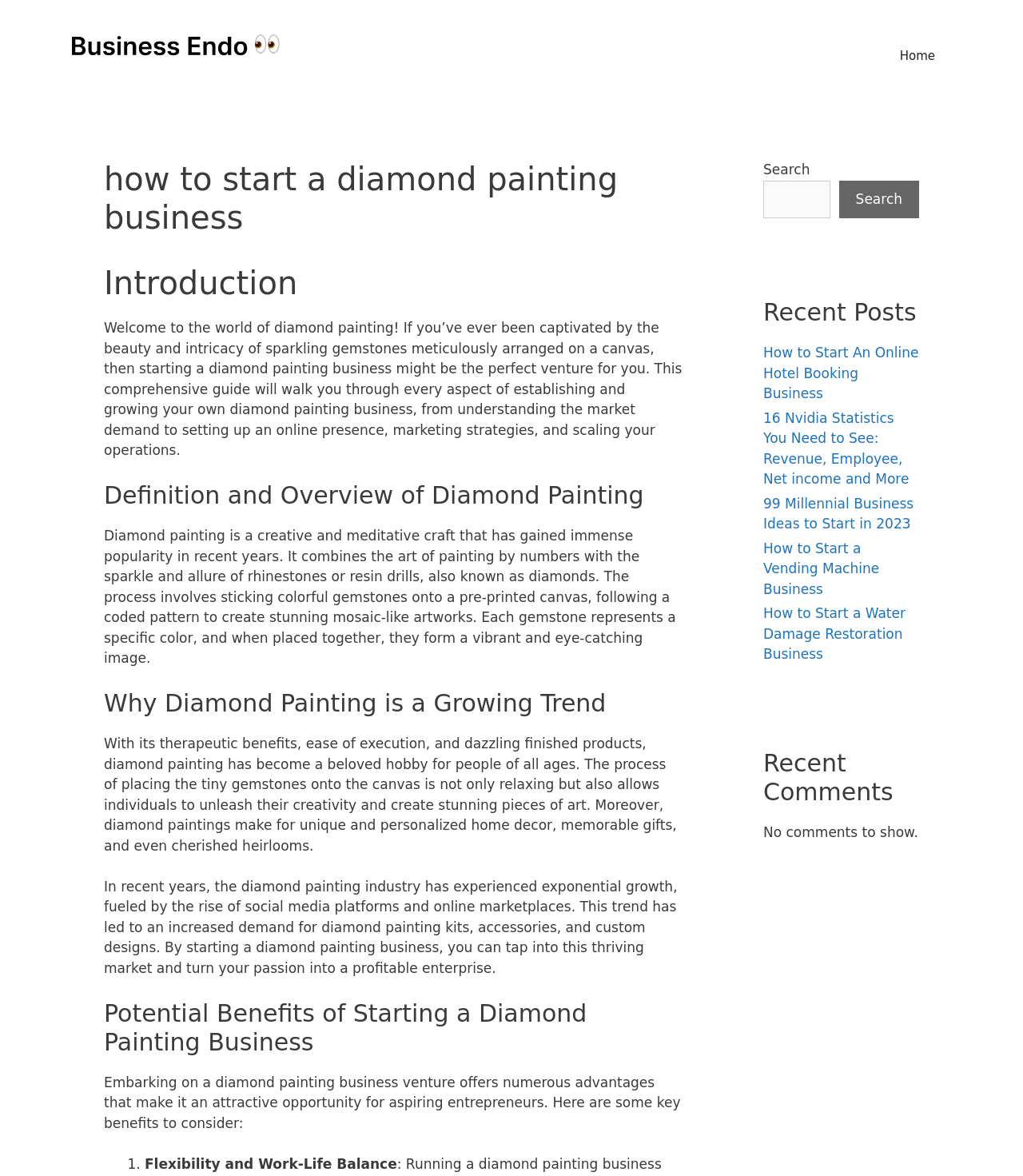Extract the primary heading text from the webpage.

how to start a diamond painting business